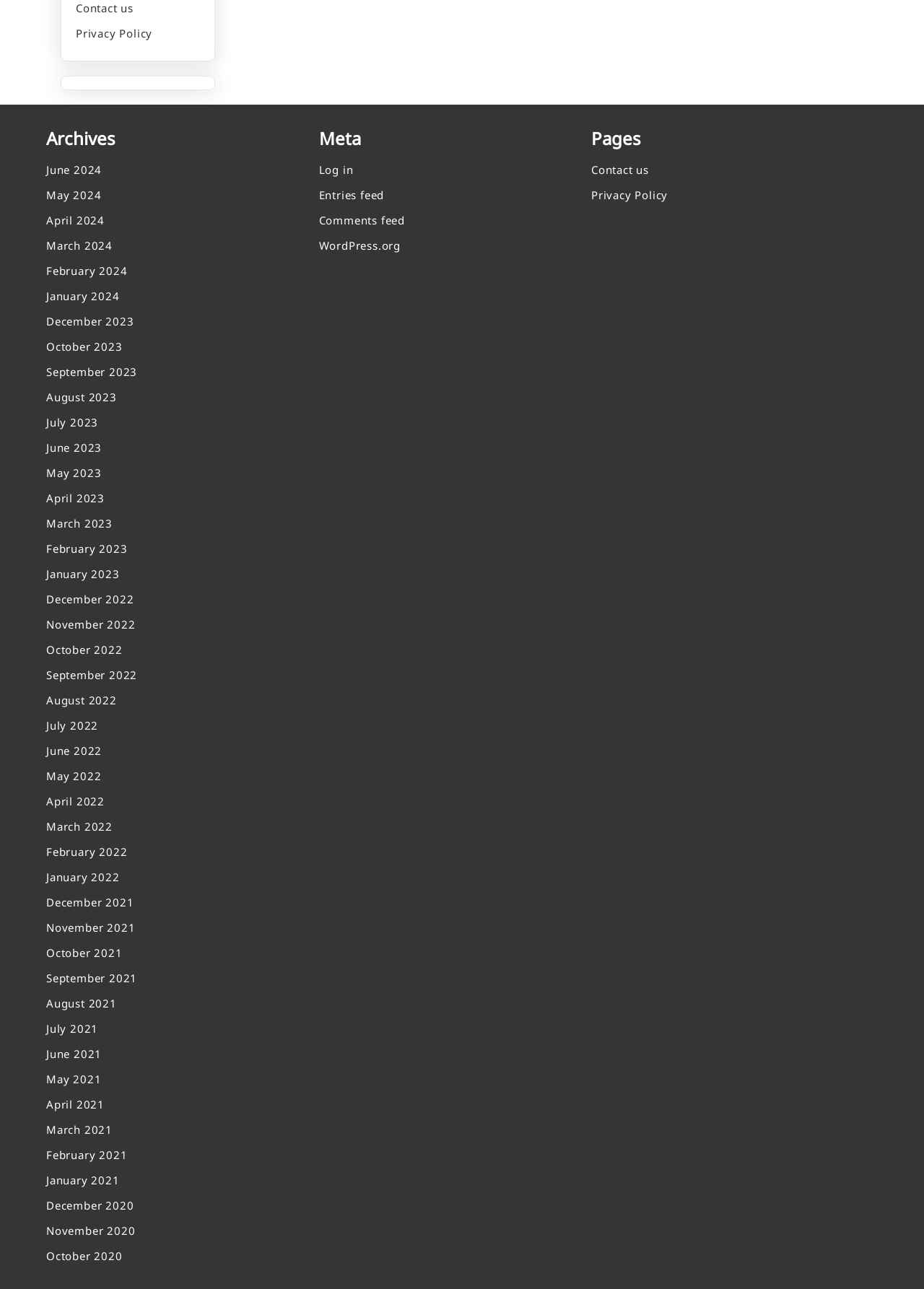Please analyze the image and give a detailed answer to the question:
What is the 'Contact us' page used for?

The 'Contact us' page is typically used to provide a way for users to get in touch with the website owners or administrators, whether to ask questions, provide feedback, or report issues.